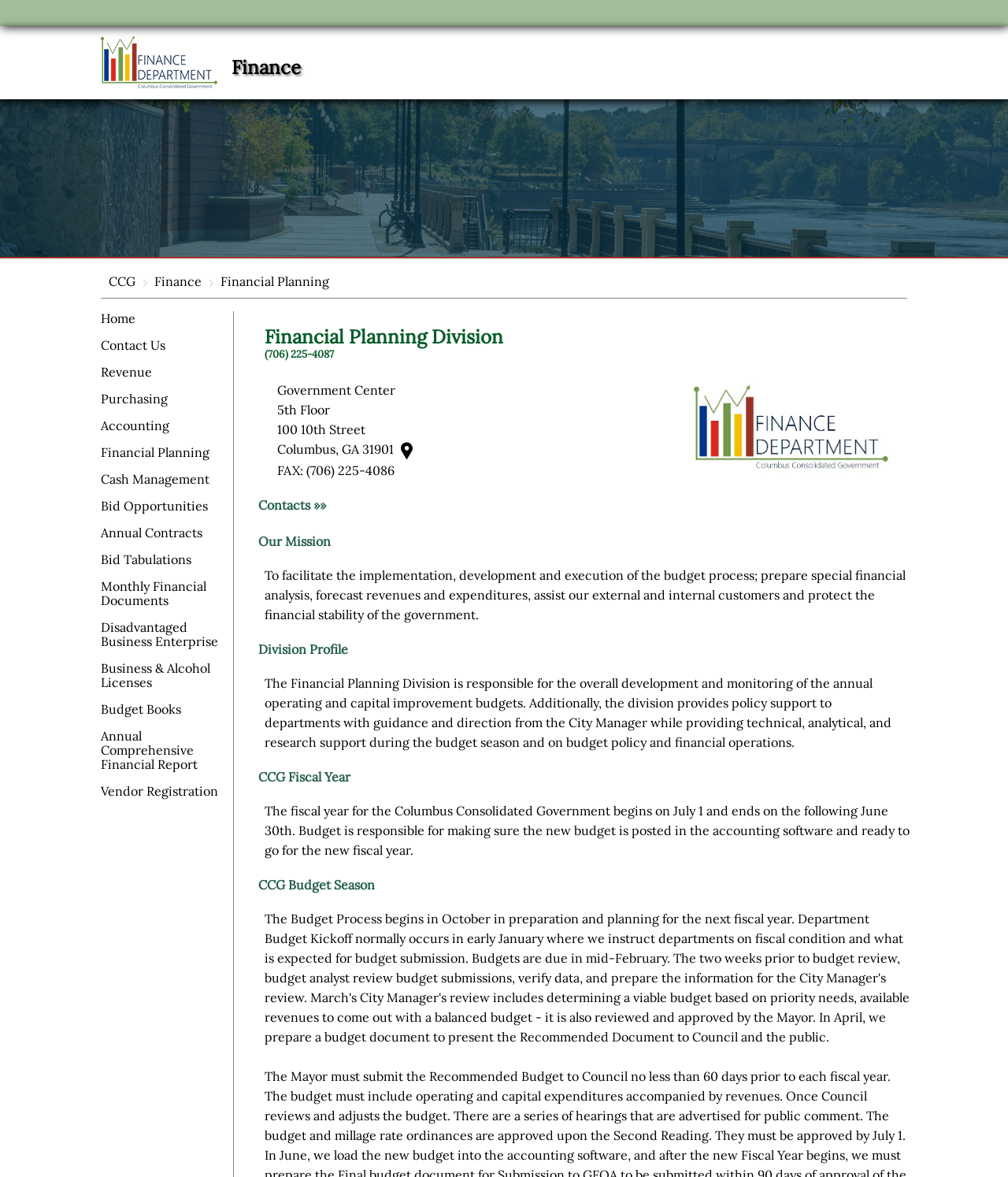Determine the bounding box coordinates of the clickable region to carry out the instruction: "Check 'Bid Opportunities'".

[0.1, 0.424, 0.228, 0.436]